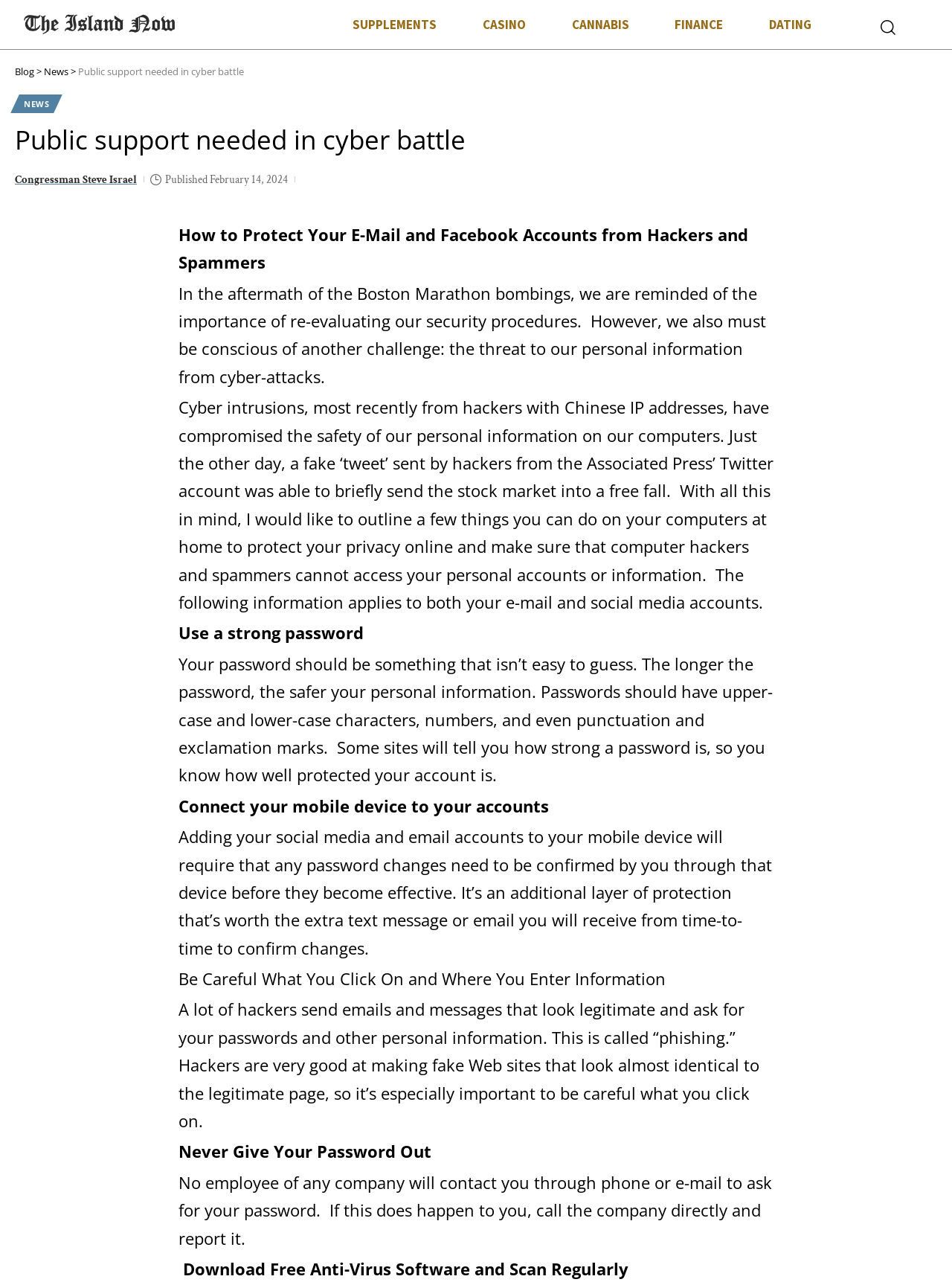What is phishing?
Please provide a comprehensive answer based on the visual information in the image.

Phishing is a type of cyber attack where hackers send fake emails or messages that look legitimate, asking for personal information such as passwords or credit card numbers. This is mentioned in the article as something to be careful about when clicking on links or entering information online.